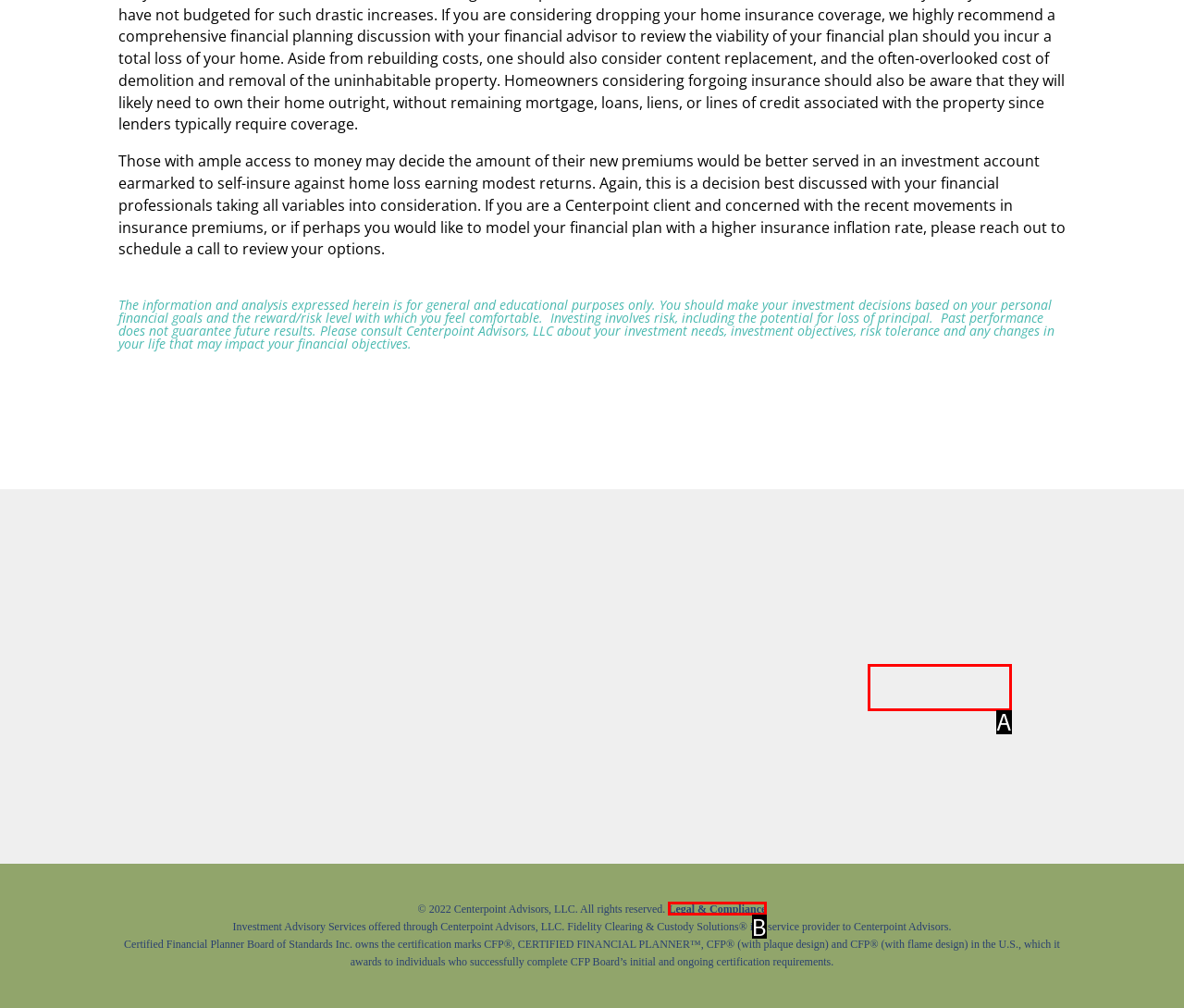From the description: Legal & Compliance, select the HTML element that fits best. Reply with the letter of the appropriate option.

B